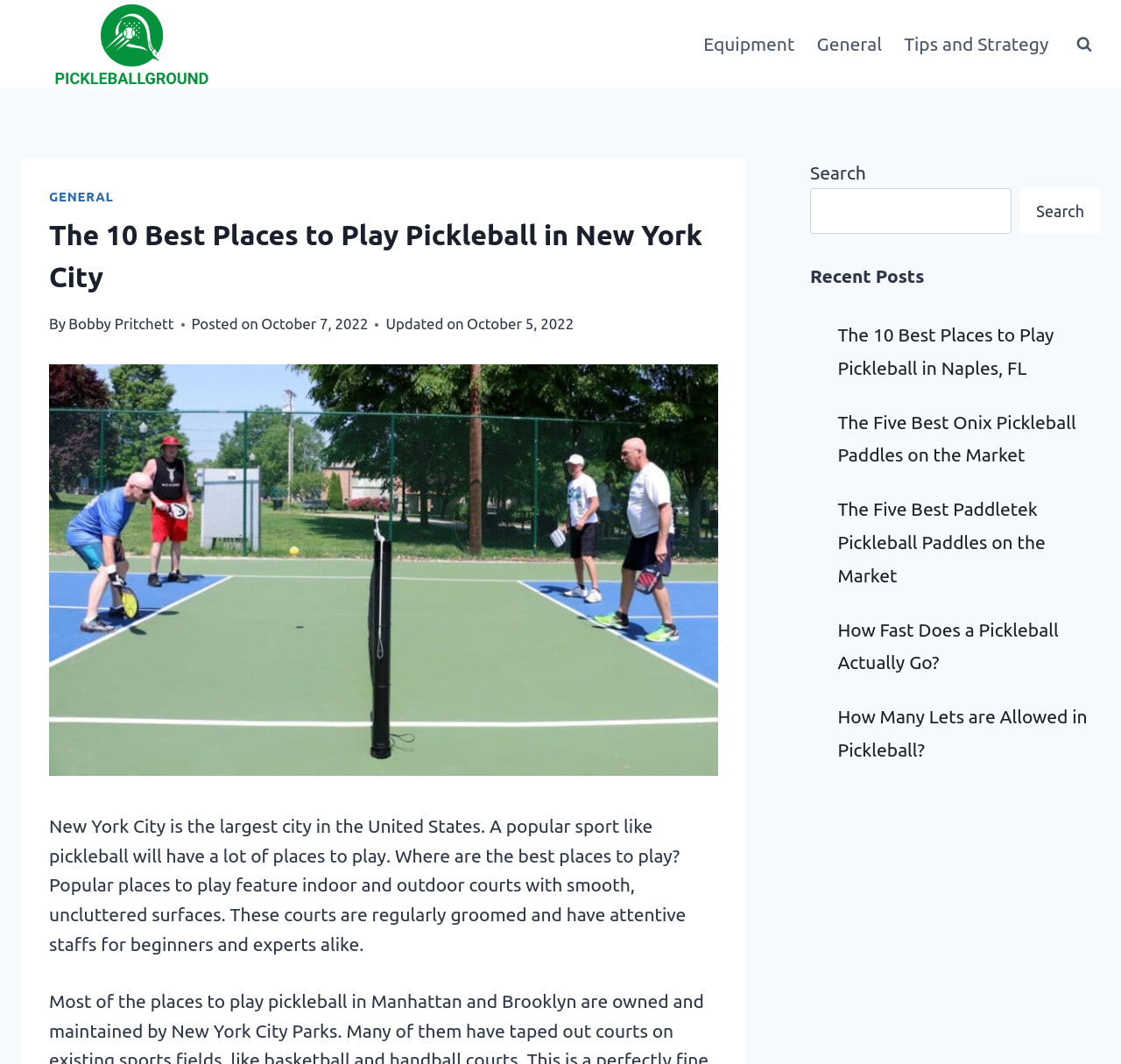Can you determine the bounding box coordinates of the area that needs to be clicked to fulfill the following instruction: "View the primary navigation menu"?

[0.618, 0.018, 0.945, 0.066]